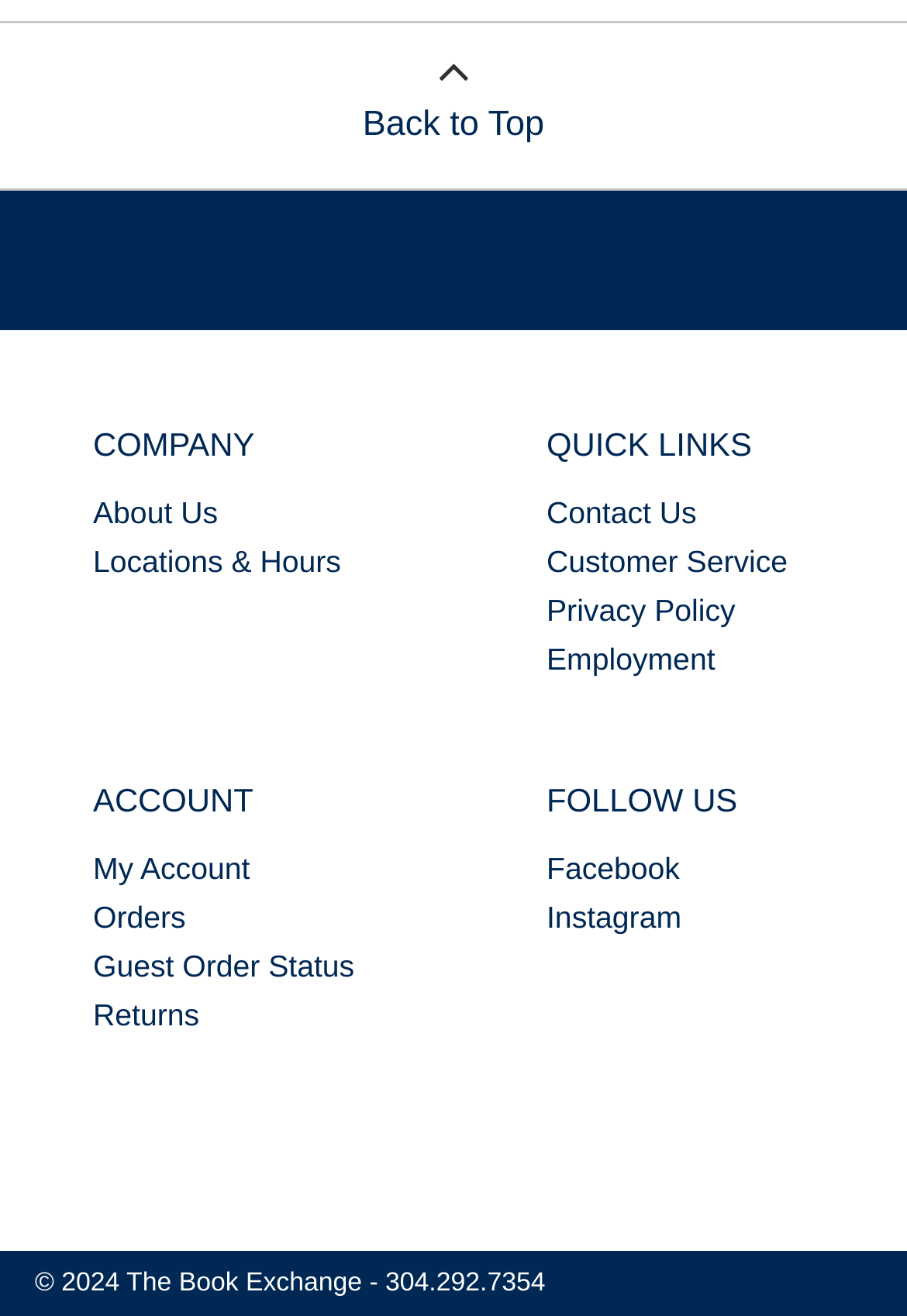Identify the bounding box coordinates of the section that should be clicked to achieve the task described: "View community calendar".

None